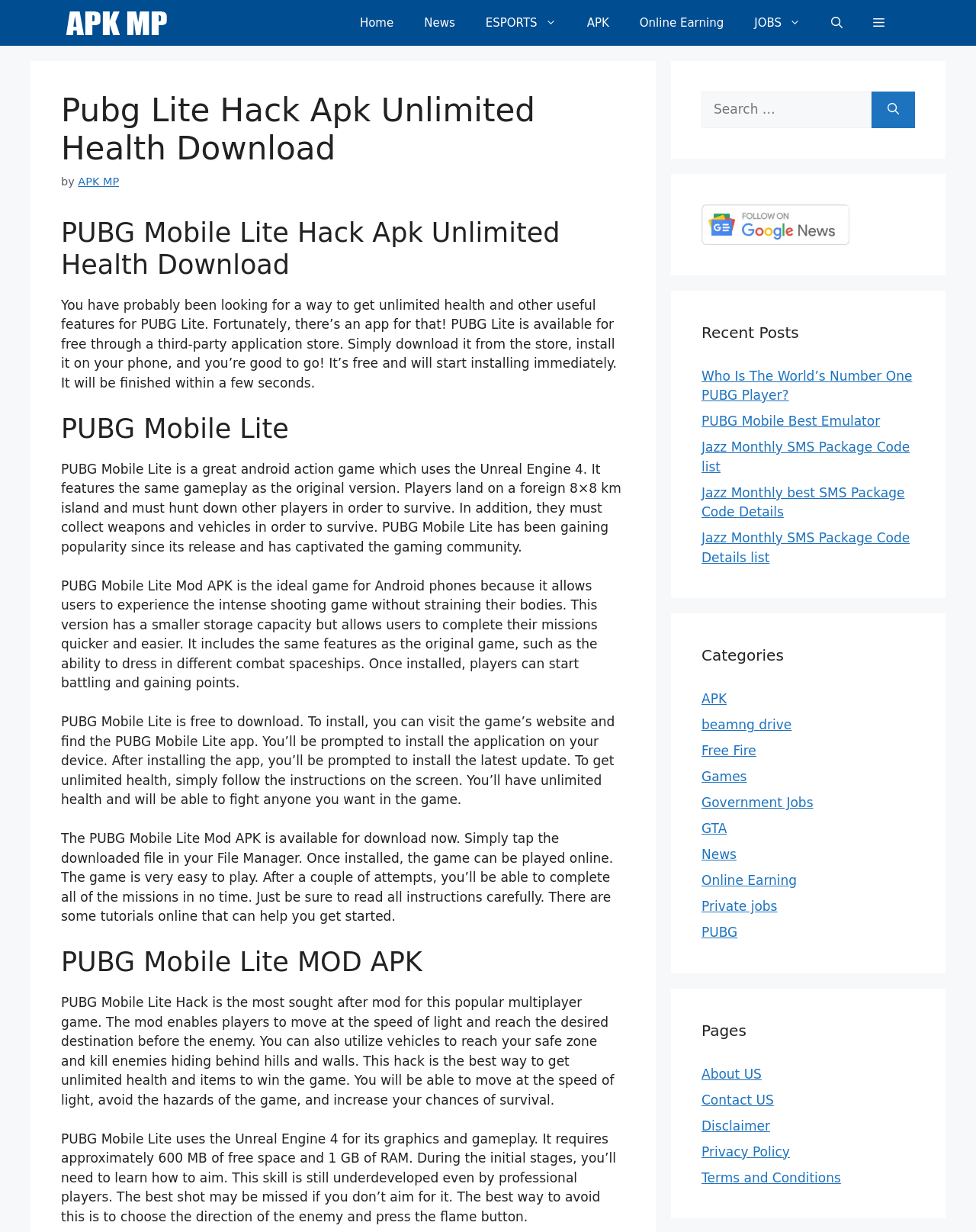Please predict the bounding box coordinates of the element's region where a click is necessary to complete the following instruction: "Click on the 'MBA Jobs' link". The coordinates should be represented by four float numbers between 0 and 1, i.e., [left, top, right, bottom].

None